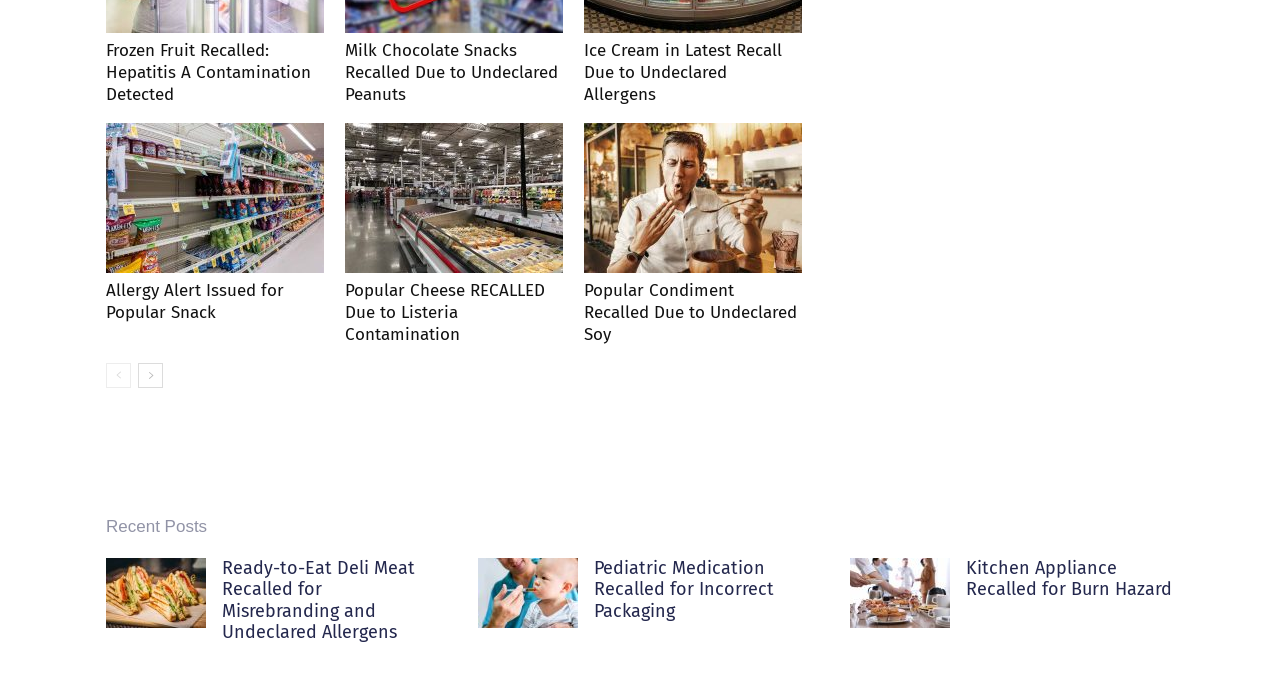Determine the bounding box coordinates of the region to click in order to accomplish the following instruction: "Click on the 'Frozen Fruit Recalled: Hepatitis A Contamination Detected' link". Provide the coordinates as four float numbers between 0 and 1, specifically [left, top, right, bottom].

[0.083, 0.058, 0.243, 0.154]